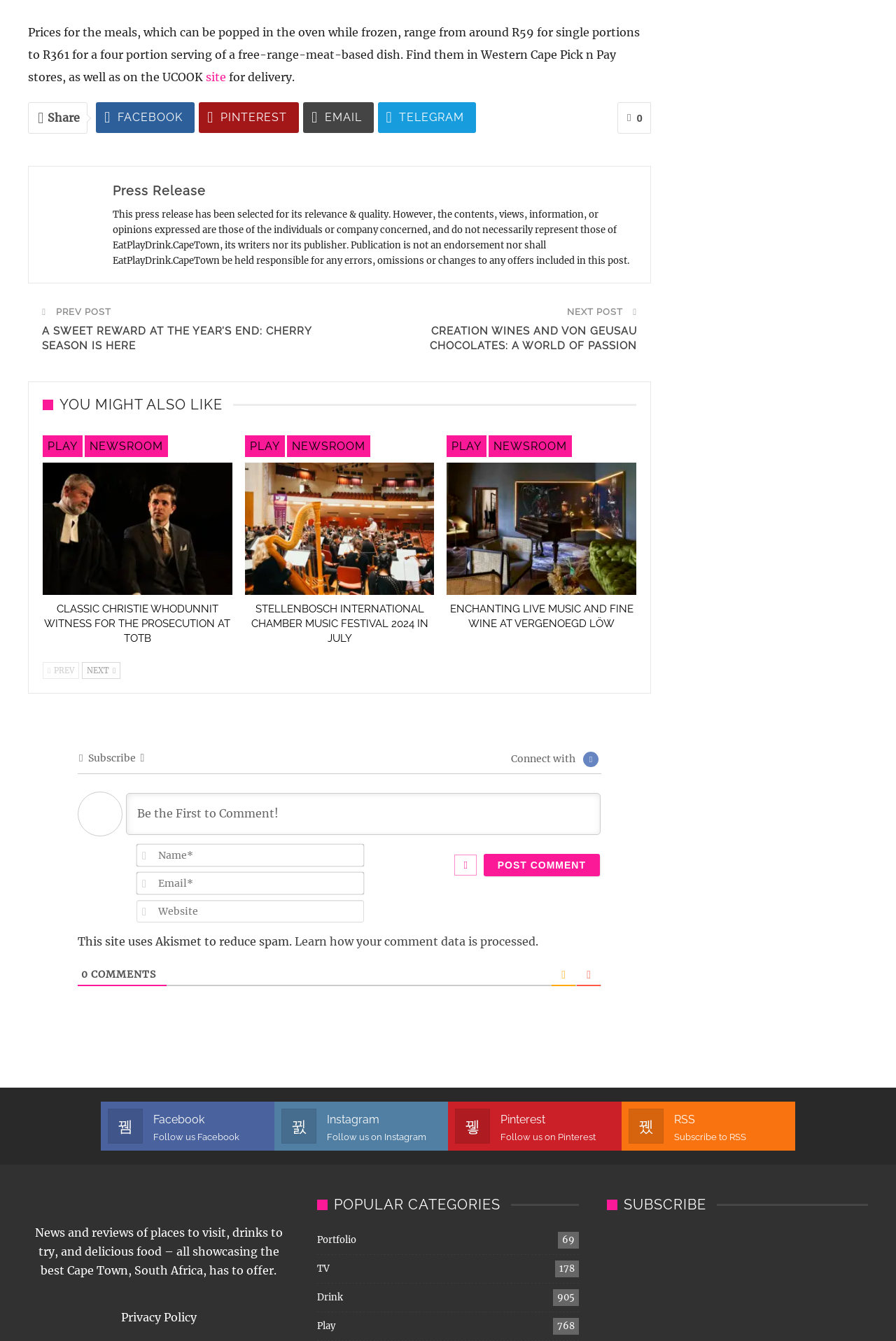Pinpoint the bounding box coordinates of the clickable element to carry out the following instruction: "Click on the 'Share' button."

[0.053, 0.083, 0.089, 0.093]